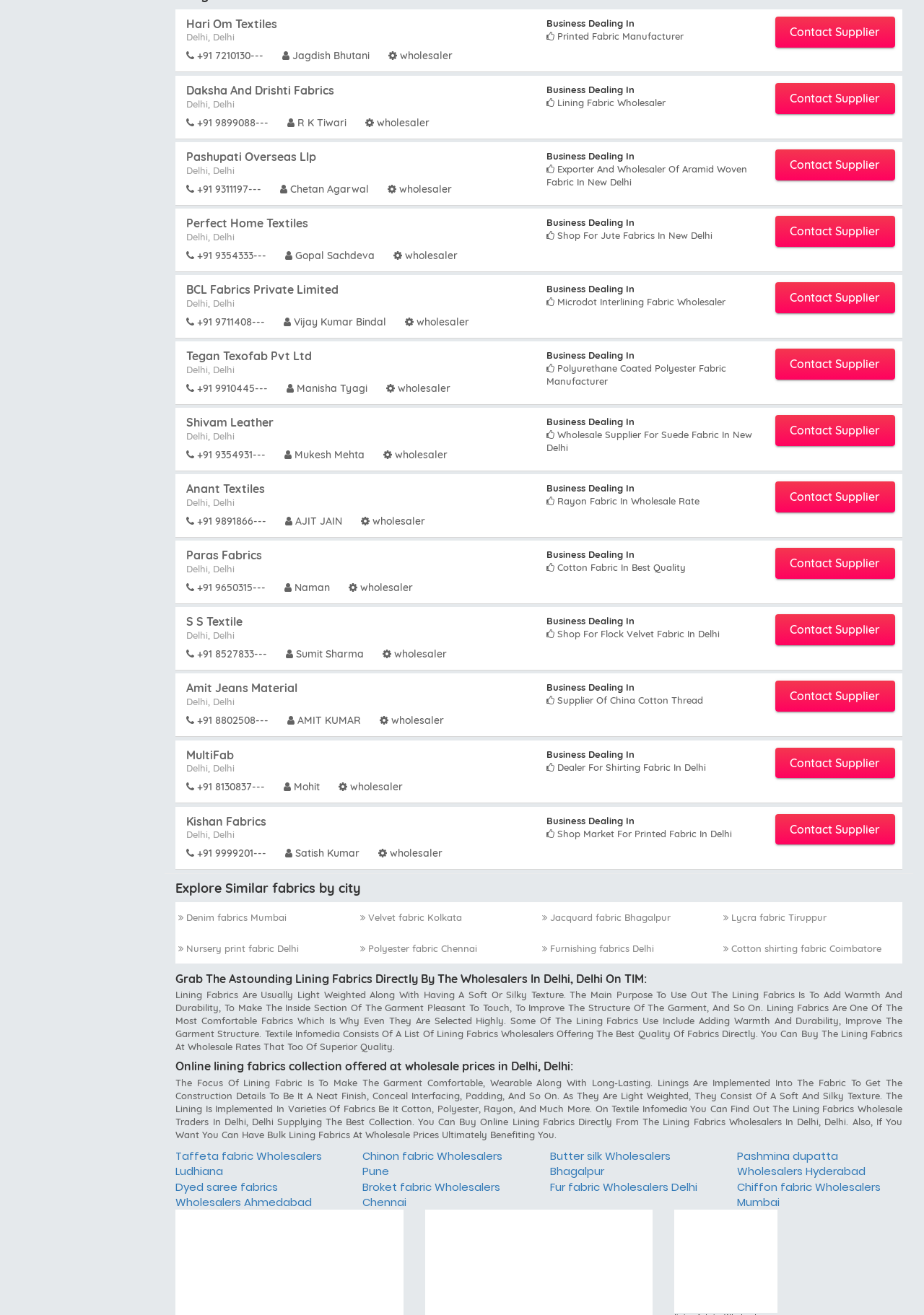Locate the bounding box for the described UI element: "Dyed saree fabrics Wholesalers Ahmedabad". Ensure the coordinates are four float numbers between 0 and 1, formatted as [left, top, right, bottom].

[0.19, 0.897, 0.338, 0.92]